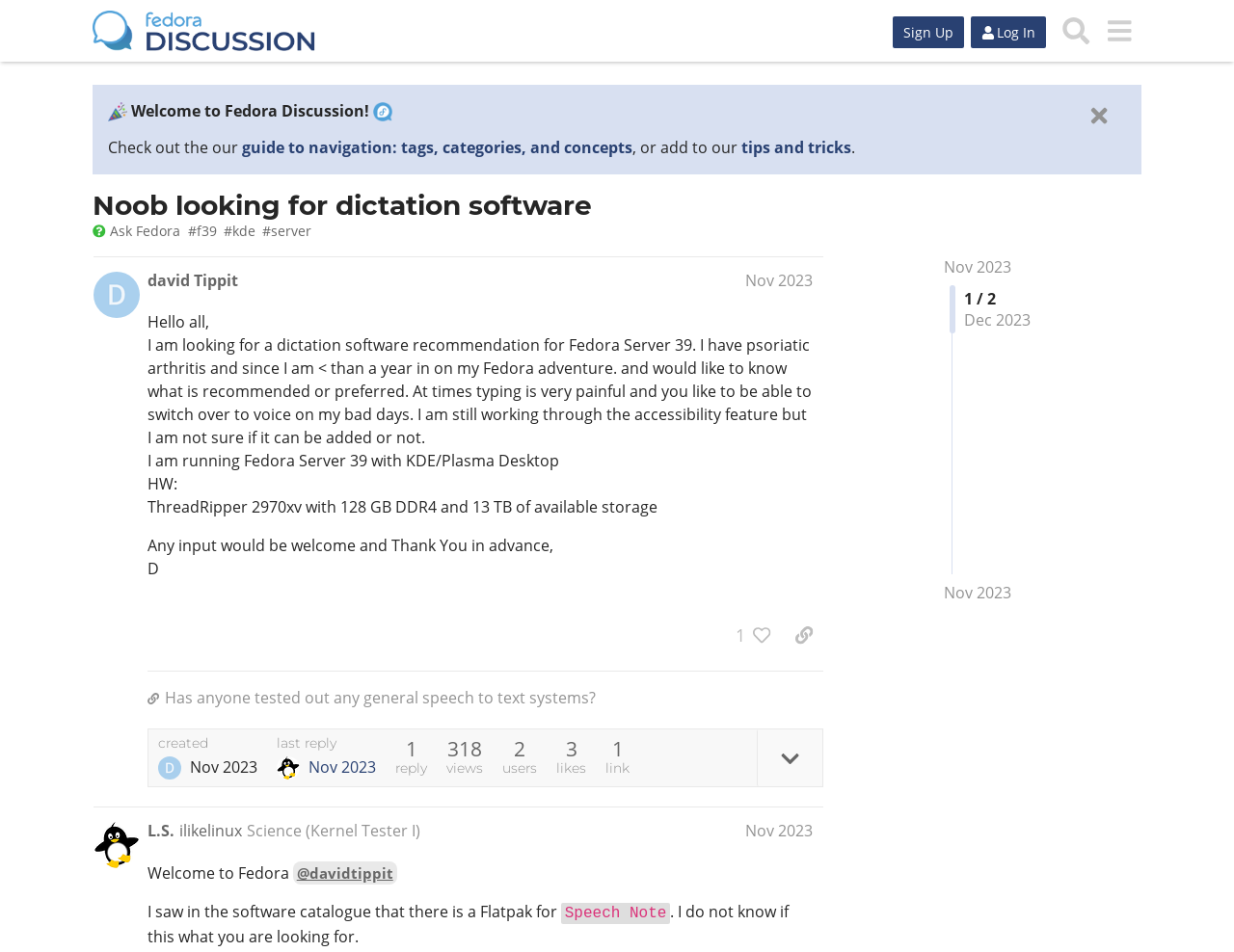Describe all the key features and sections of the webpage thoroughly.

This webpage is a discussion forum where users can ask and answer questions related to Fedora Linux. At the top of the page, there is a header section with a logo and several buttons, including "Sign Up", "Log In", "Search", and a menu button. Below the header, there is a welcome message and a brief guide to navigating the forum.

The main content of the page is a discussion thread titled "Noob looking for dictation software". The thread is started by a user named davidtippit, who is looking for a dictation software recommendation for Fedora Server 39 due to having psoriatic arthritis and finding typing painful at times. The user provides some details about their system, including the hardware specifications.

Below the initial post, there are several replies from other users, including one from a user named L.S. ilikelinux, who suggests a Flatpak for Speech Note as a possible solution. The replies are formatted with the user's name and the date of the post, and some of them include links to other related topics or threads.

Throughout the page, there are various buttons and links, such as "Like this post", "Copy a link to this post to clipboard", and "Reply" buttons, as well as links to other threads and categories. The page also displays some statistics, such as the number of views, users, likes, and links related to the thread.